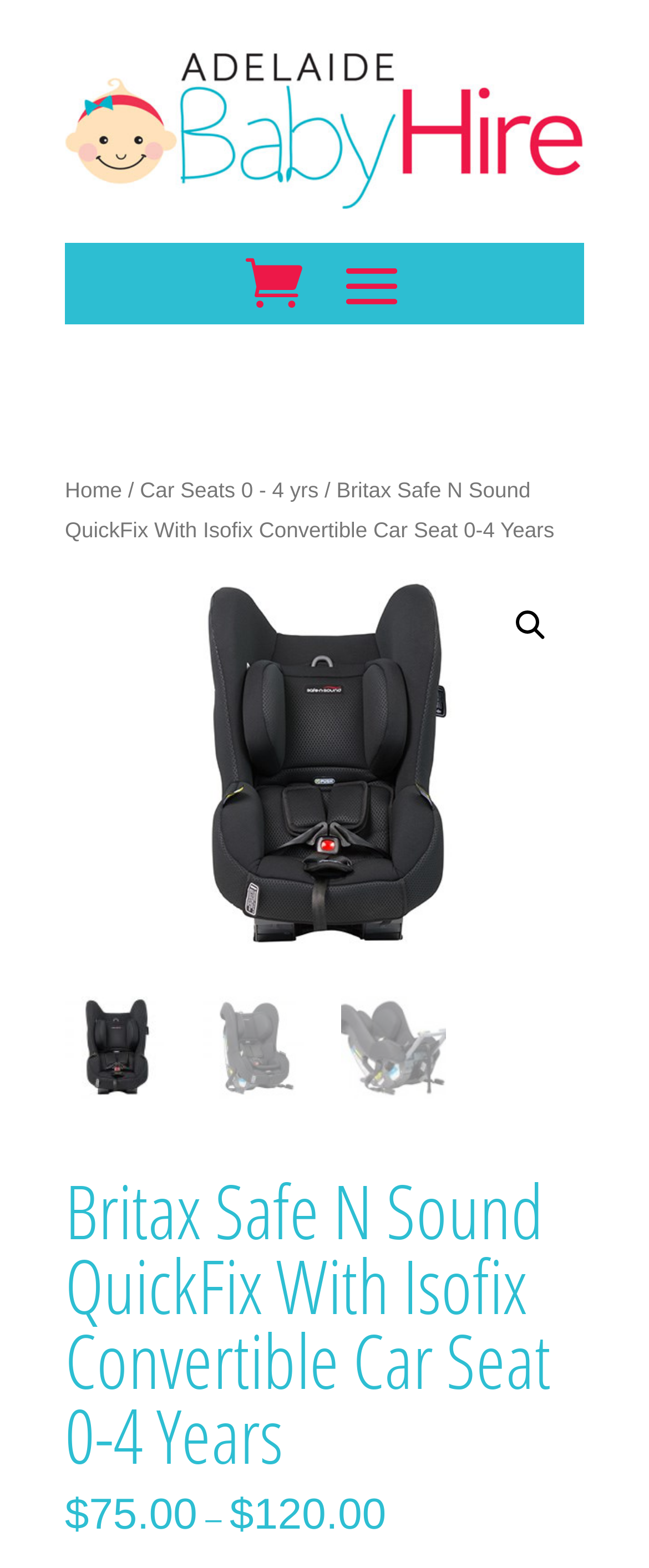Using floating point numbers between 0 and 1, provide the bounding box coordinates in the format (top-left x, top-left y, bottom-right x, bottom-right y). Locate the UI element described here: 🔍

[0.772, 0.379, 0.864, 0.418]